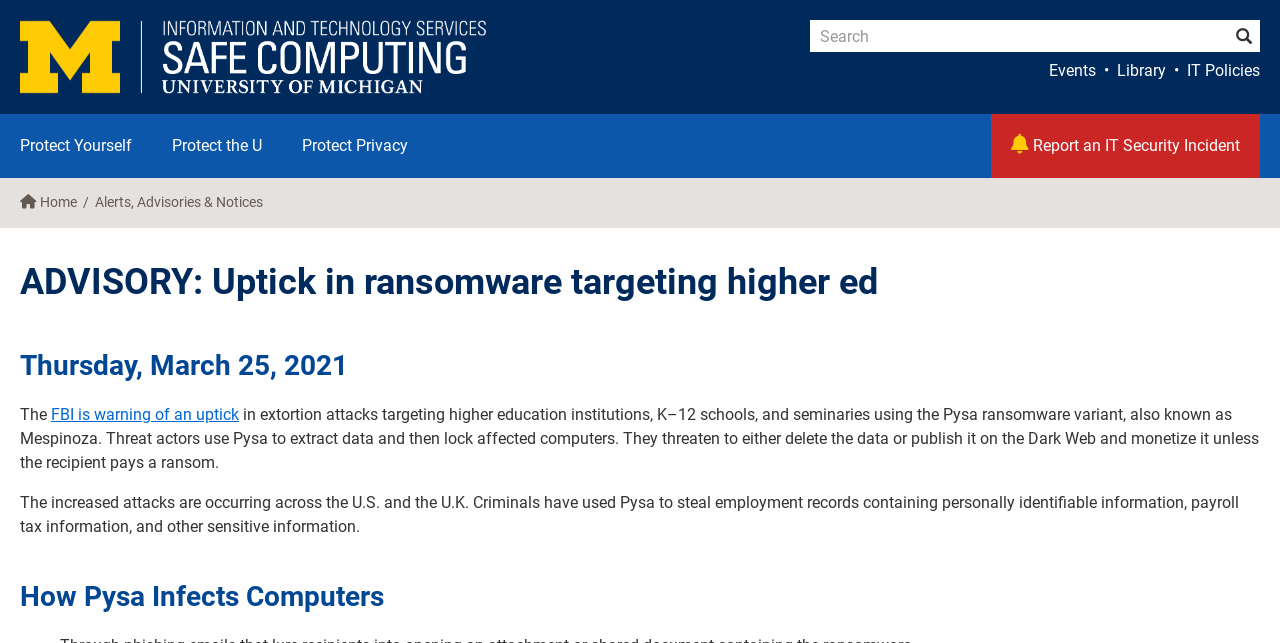Please determine the bounding box coordinates of the element's region to click in order to carry out the following instruction: "Read about Protect Yourself". The coordinates should be four float numbers between 0 and 1, i.e., [left, top, right, bottom].

[0.0, 0.177, 0.119, 0.277]